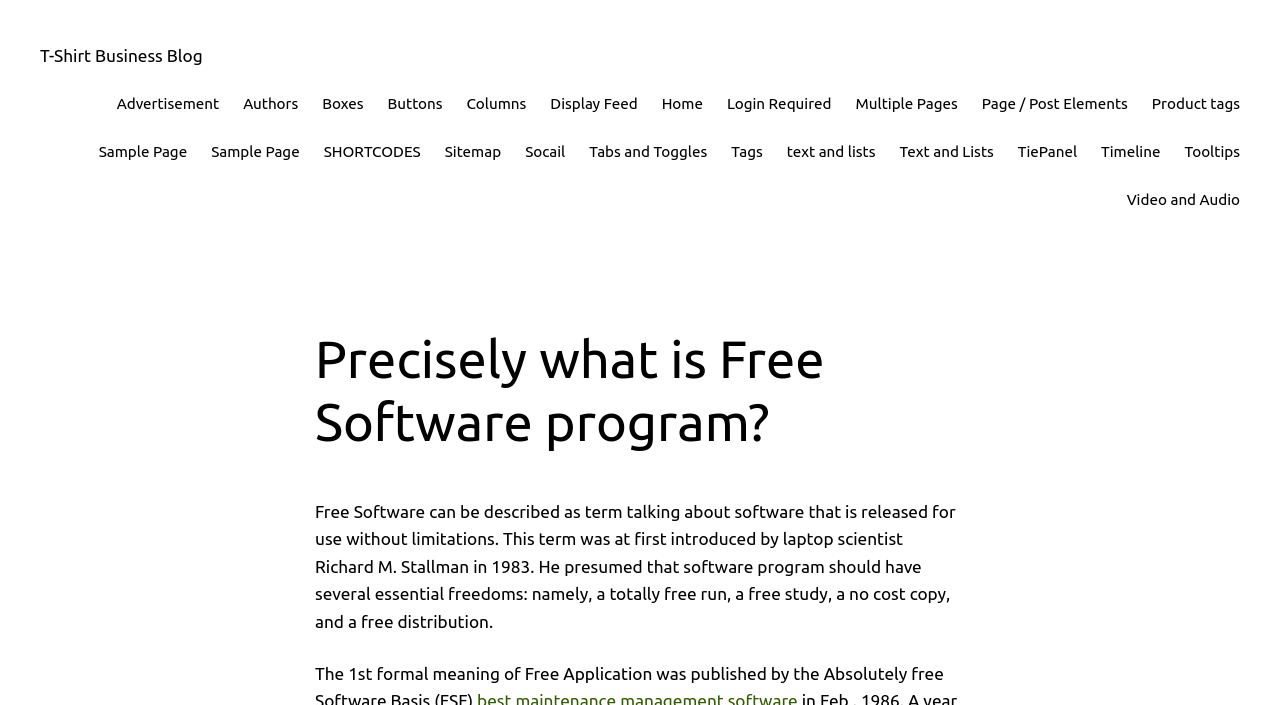Use the details in the image to answer the question thoroughly: 
What is free software?

Based on the webpage content, free software is defined as a term that refers to software that is released for use without limitations. This term was introduced by computer scientist Richard M. Stallman in 1983, who believed that software should have several essential freedoms.